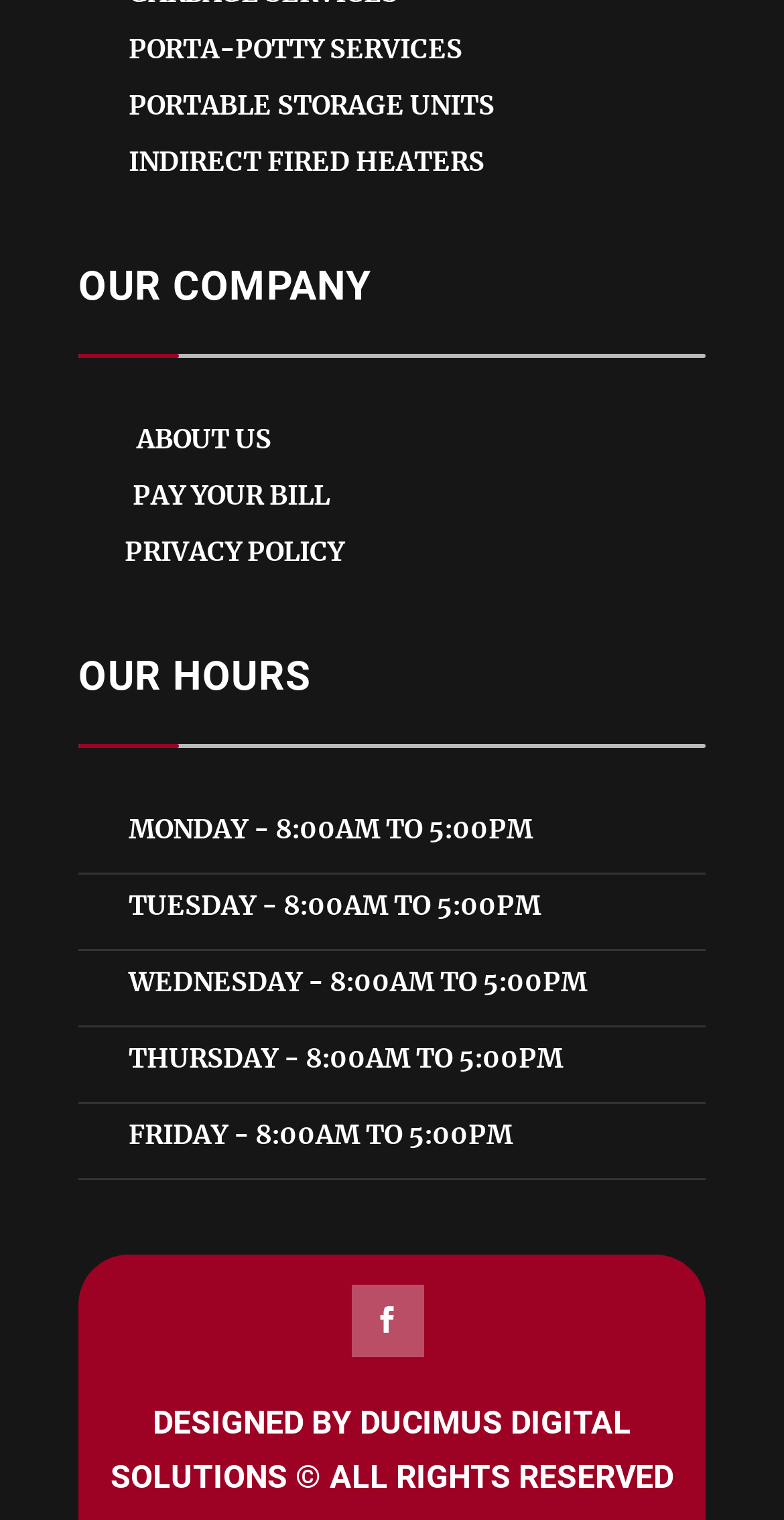Locate the bounding box of the UI element described by: "Ducimus Digital Solutions" in the given webpage screenshot.

[0.141, 0.923, 0.805, 0.984]